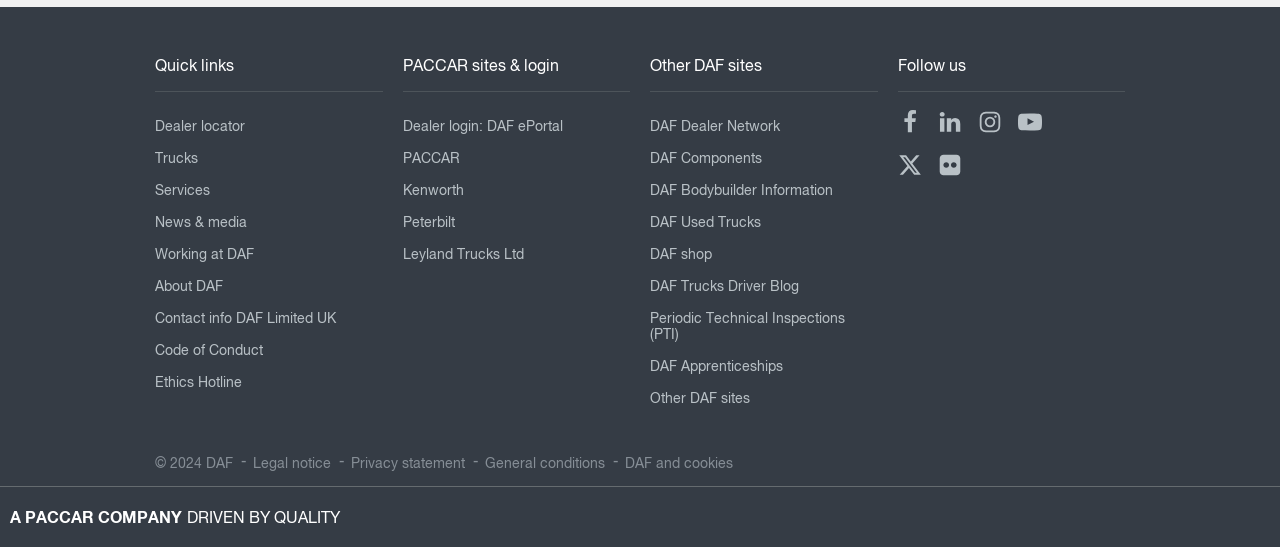What is the last link under 'Other DAF sites'? Analyze the screenshot and reply with just one word or a short phrase.

Other DAF sites